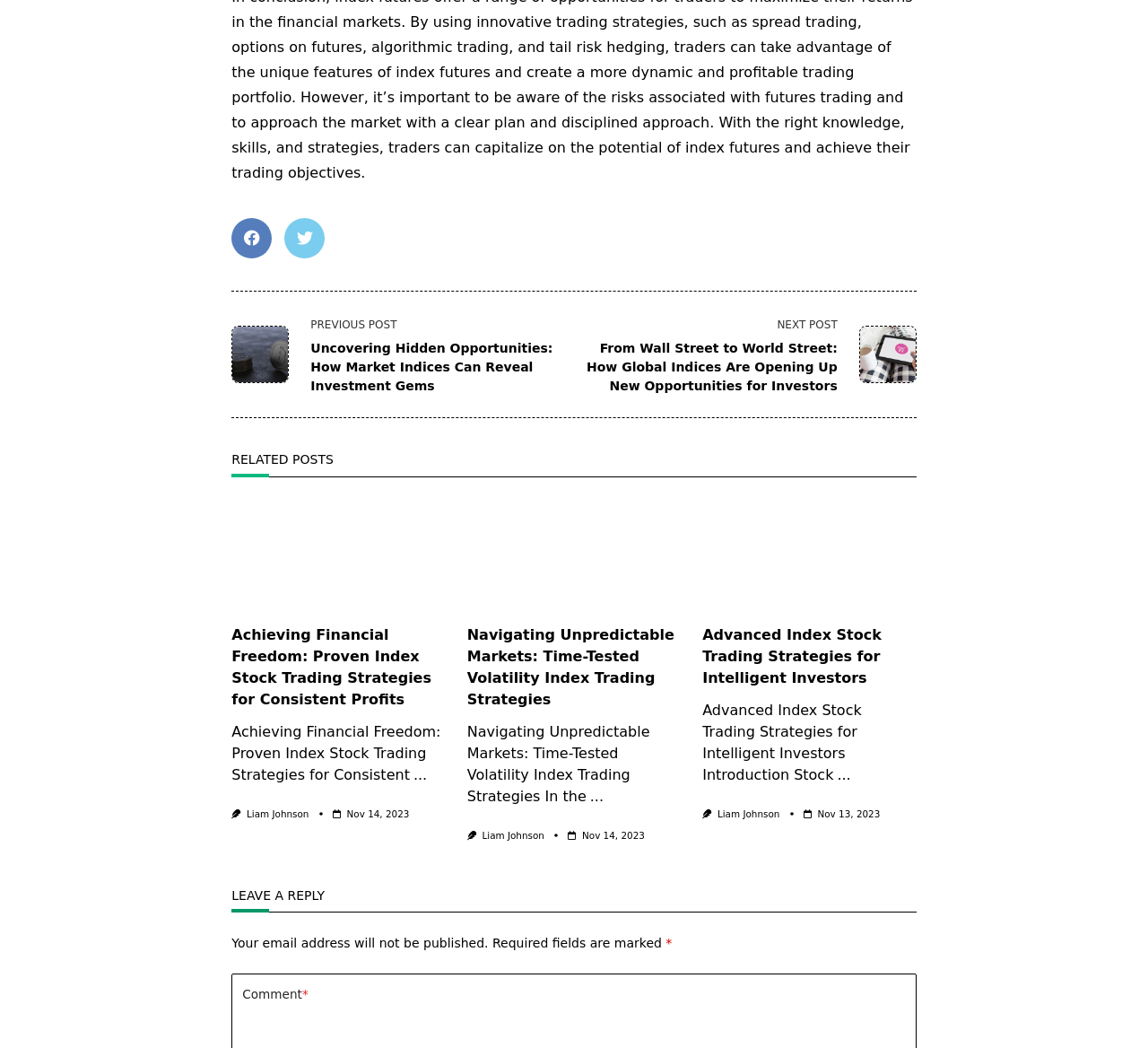Could you indicate the bounding box coordinates of the region to click in order to complete this instruction: "View the post about volatility index trading strategies".

[0.407, 0.476, 0.593, 0.586]